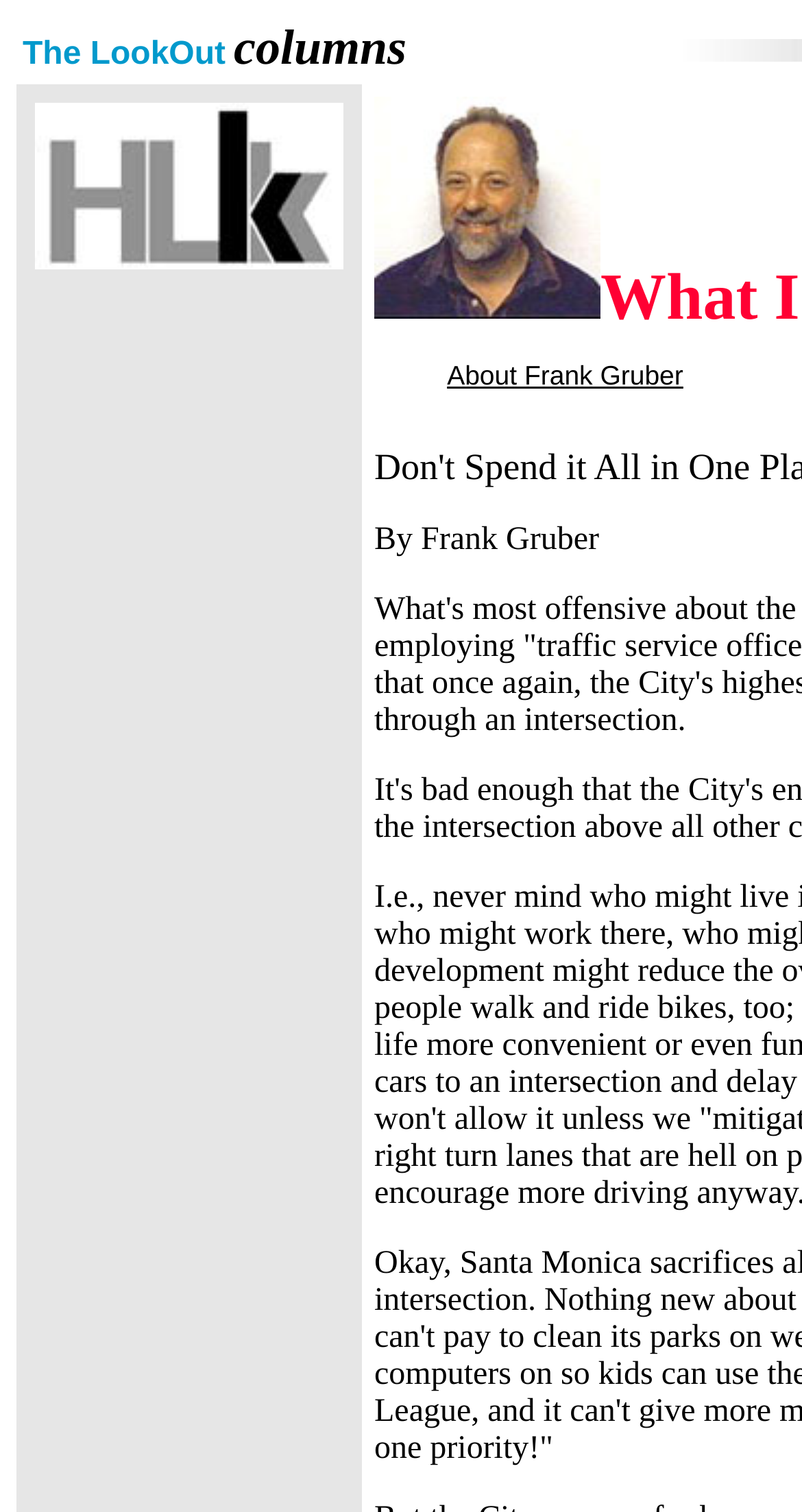Locate the bounding box coordinates of the UI element described by: "Proudly powered by WordPress". Provide the coordinates as four float numbers between 0 and 1, formatted as [left, top, right, bottom].

None